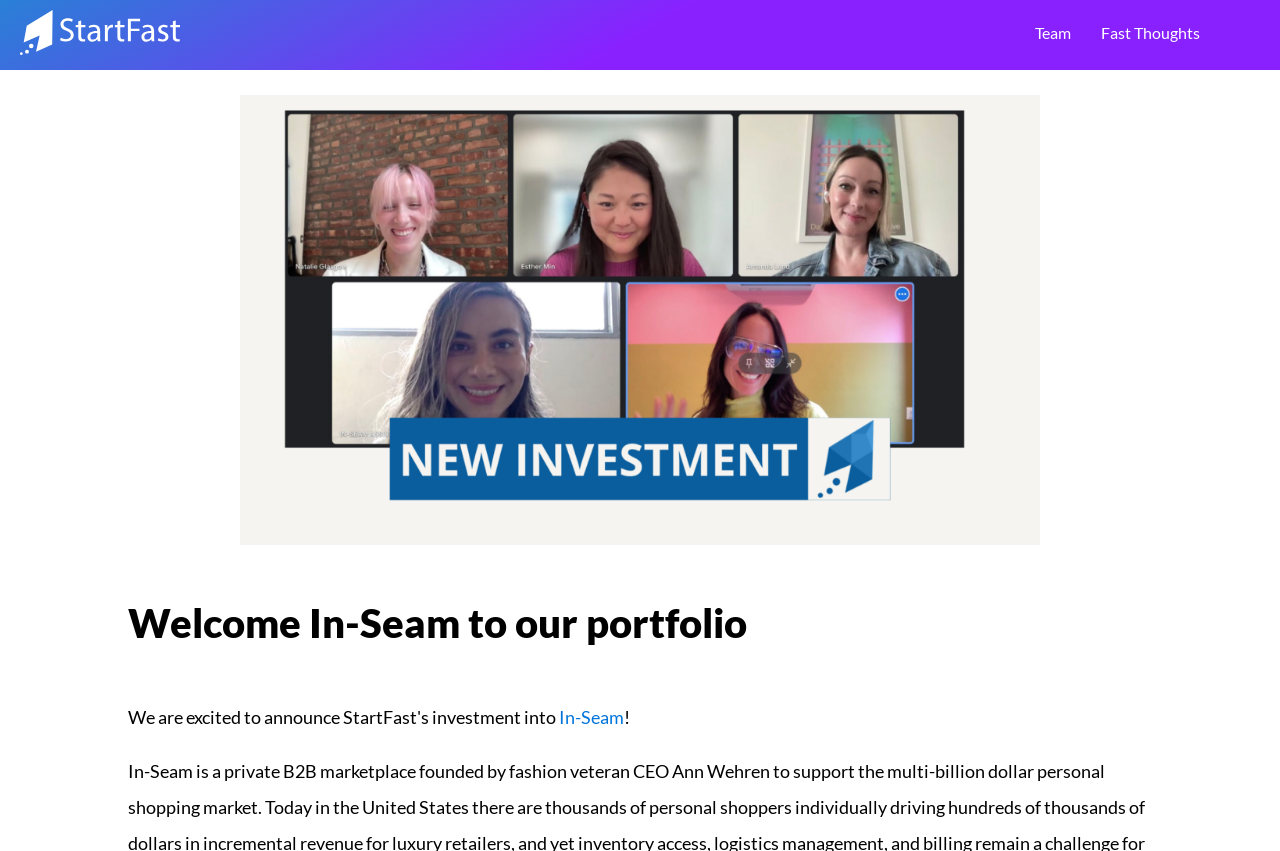Extract the main heading text from the webpage.

Welcome In-Seam to our portfolio